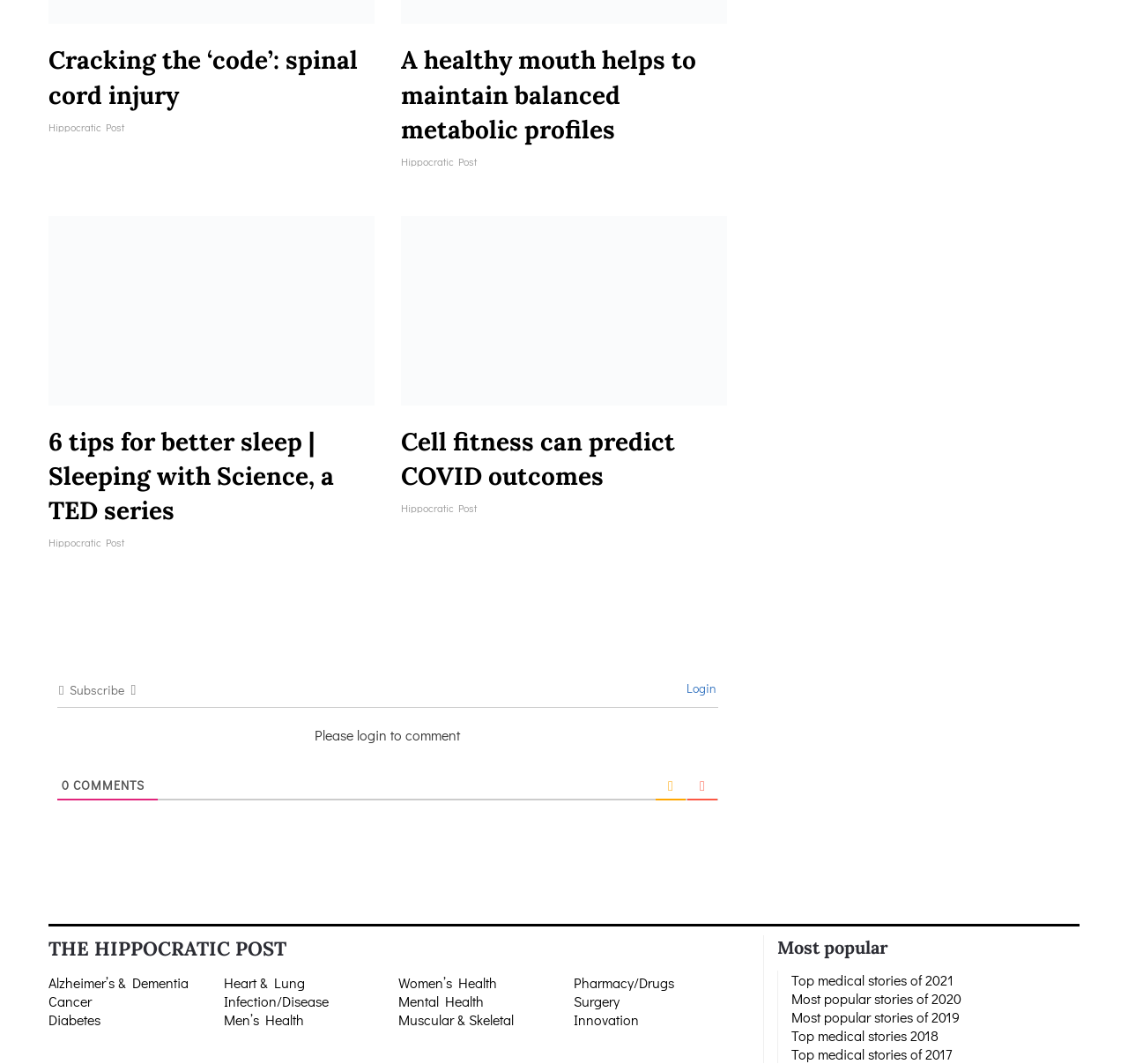Determine the bounding box coordinates of the clickable element necessary to fulfill the instruction: "Subscribe to the newsletter". Provide the coordinates as four float numbers within the 0 to 1 range, i.e., [left, top, right, bottom].

[0.062, 0.641, 0.11, 0.657]